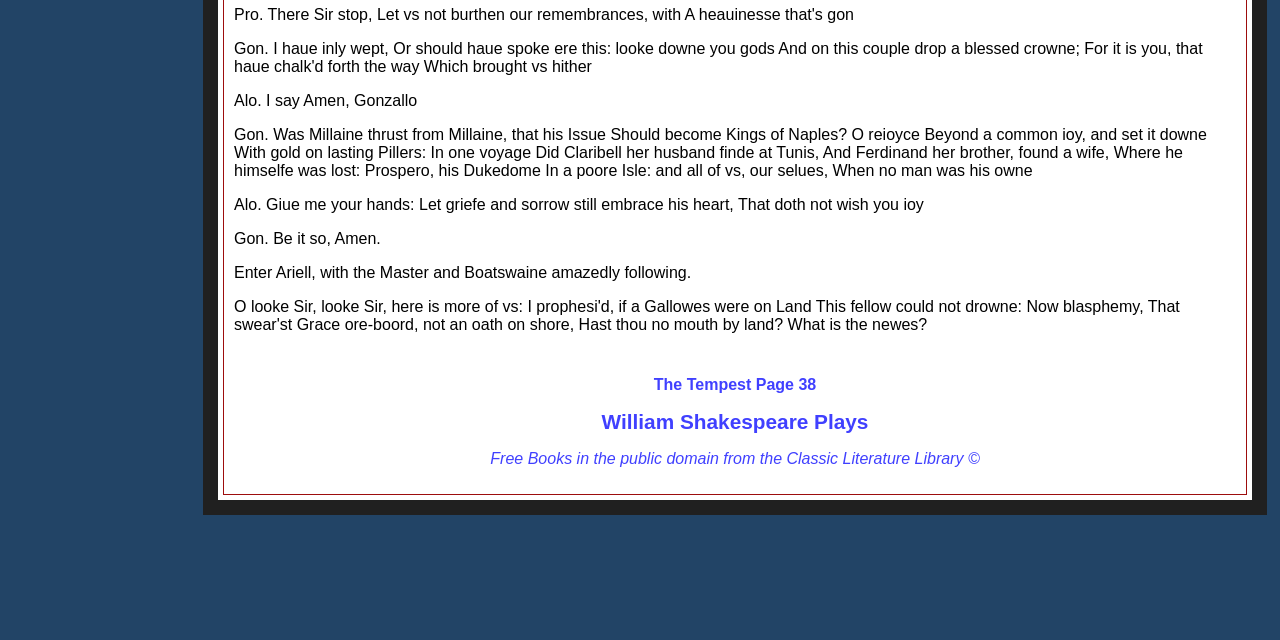Locate the bounding box coordinates of the UI element described by: "William Shakespeare Plays". The bounding box coordinates should consist of four float numbers between 0 and 1, i.e., [left, top, right, bottom].

[0.47, 0.641, 0.678, 0.677]